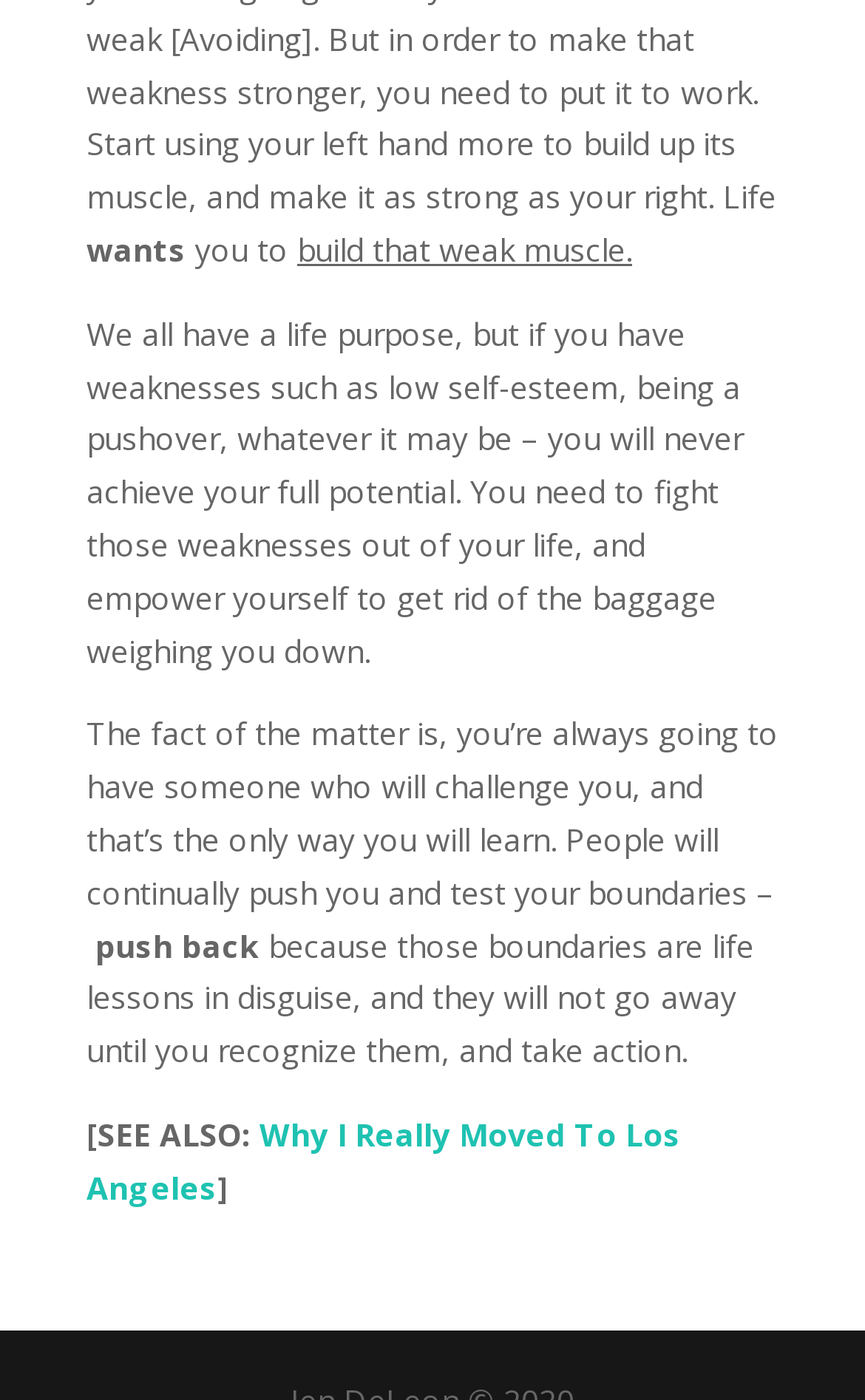Provide a single word or phrase answer to the question: 
What is the author's view on challenges in life?

They are opportunities for growth